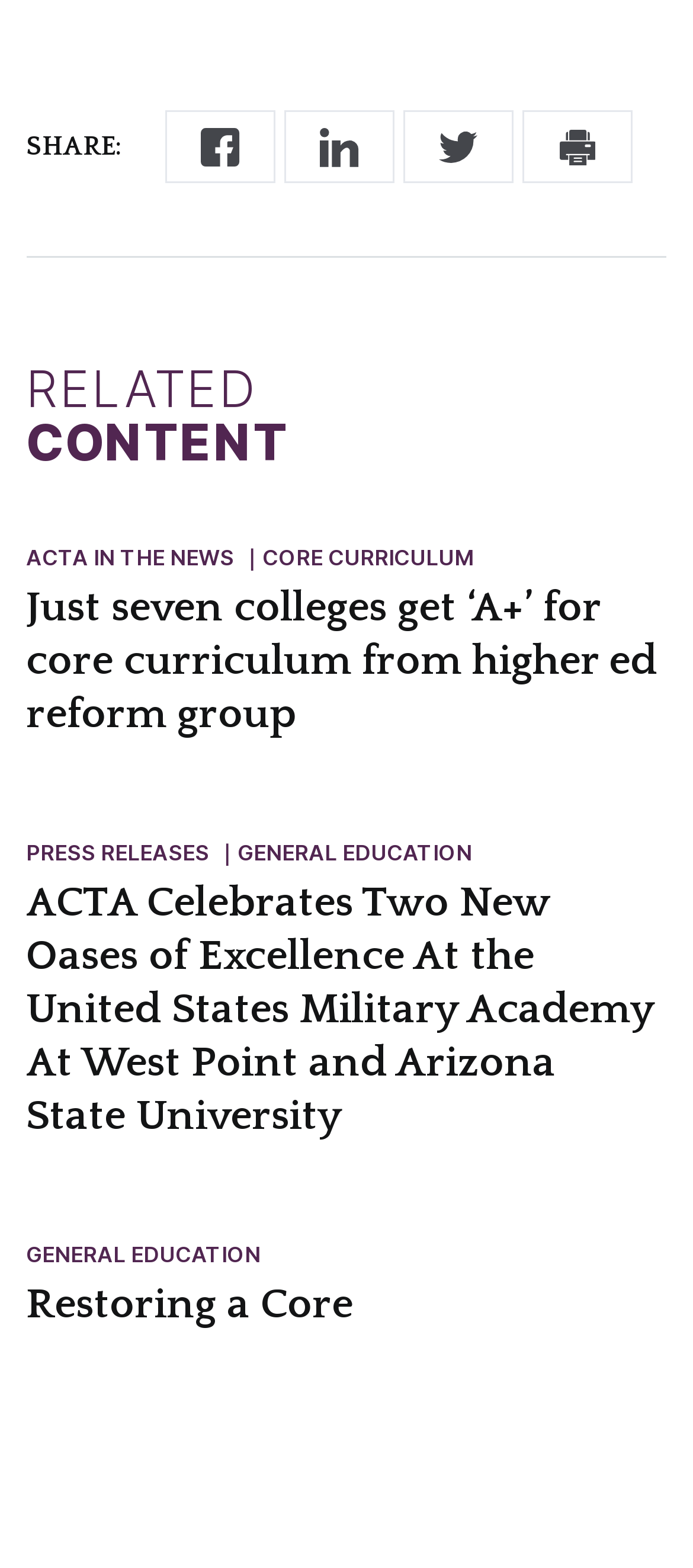Identify the bounding box coordinates of the area that should be clicked in order to complete the given instruction: "Read the article about ACTA in the news". The bounding box coordinates should be four float numbers between 0 and 1, i.e., [left, top, right, bottom].

[0.037, 0.37, 0.963, 0.491]